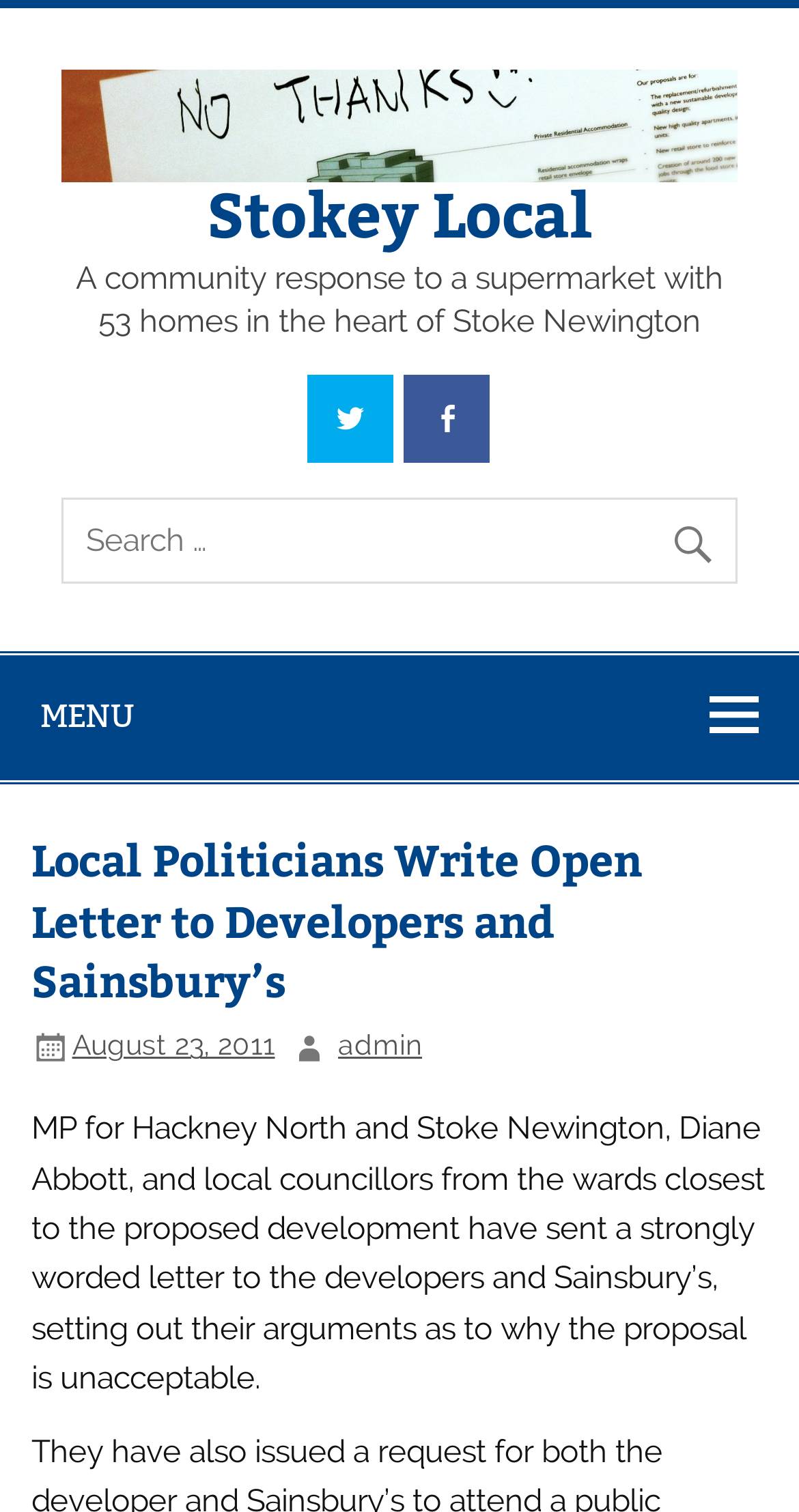Provide the bounding box coordinates of the area you need to click to execute the following instruction: "Click on the Stokey Local link".

[0.078, 0.044, 0.981, 0.068]